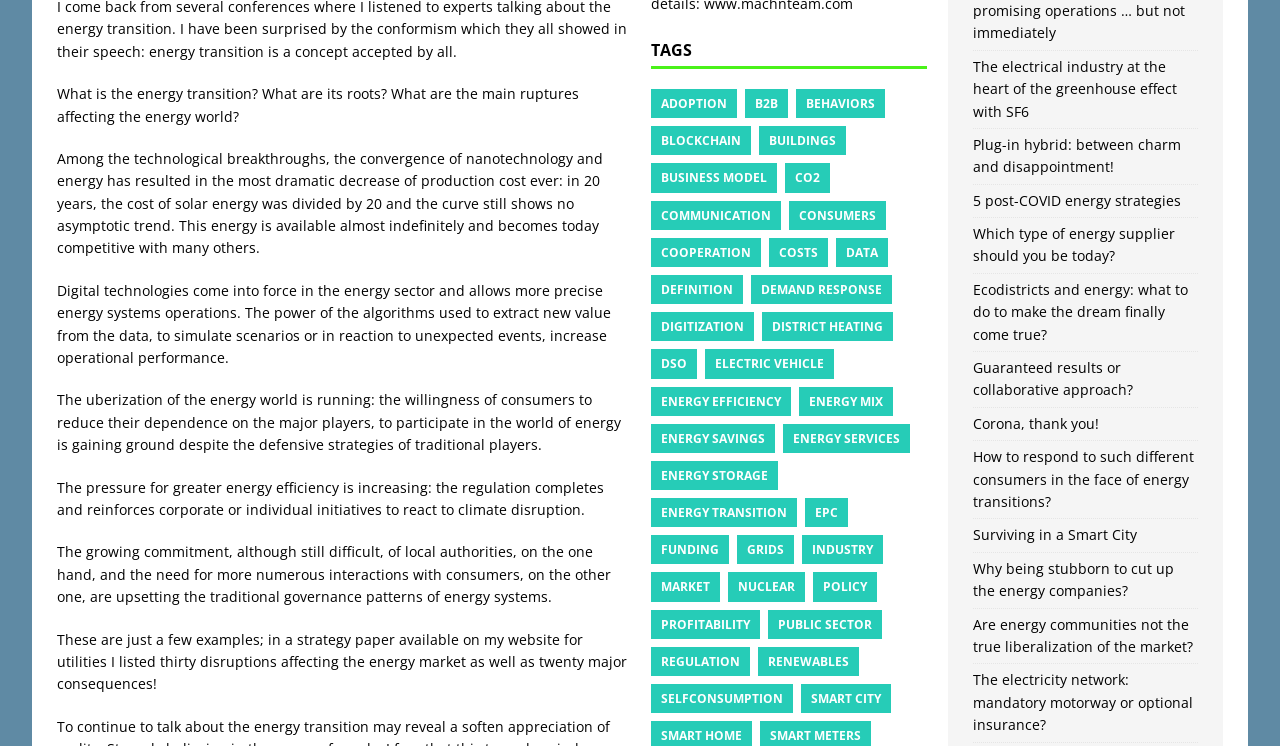Please answer the following question using a single word or phrase: 
What is the topic of the link 'The electrical industry at the heart of the greenhouse effect with SF6'?

Electrical industry and greenhouse effect